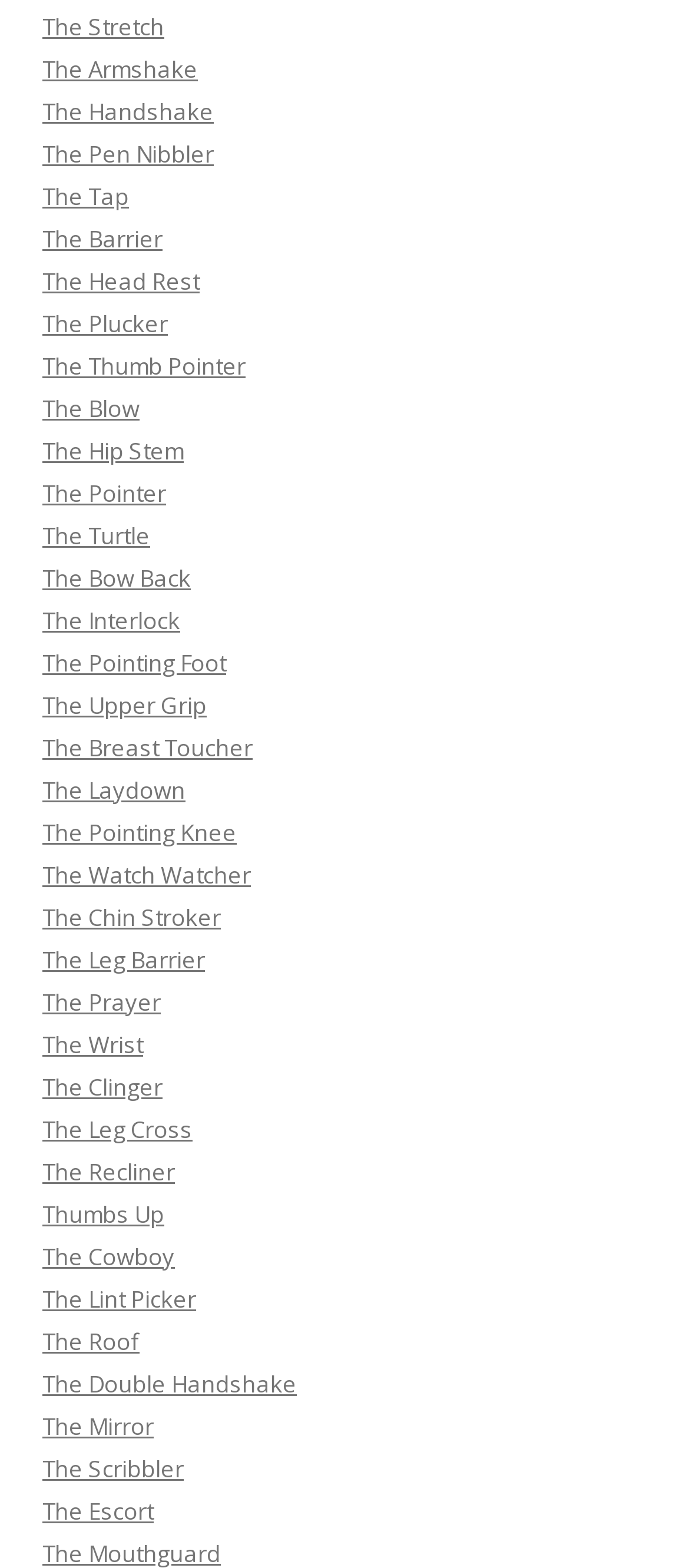What is the tone of this webpage?
Based on the image, answer the question with as much detail as possible.

The webpage appears to be informative, providing a comprehensive list of different body language gestures and postures without expressing a personal opinion or emotion. The tone is neutral and educational.